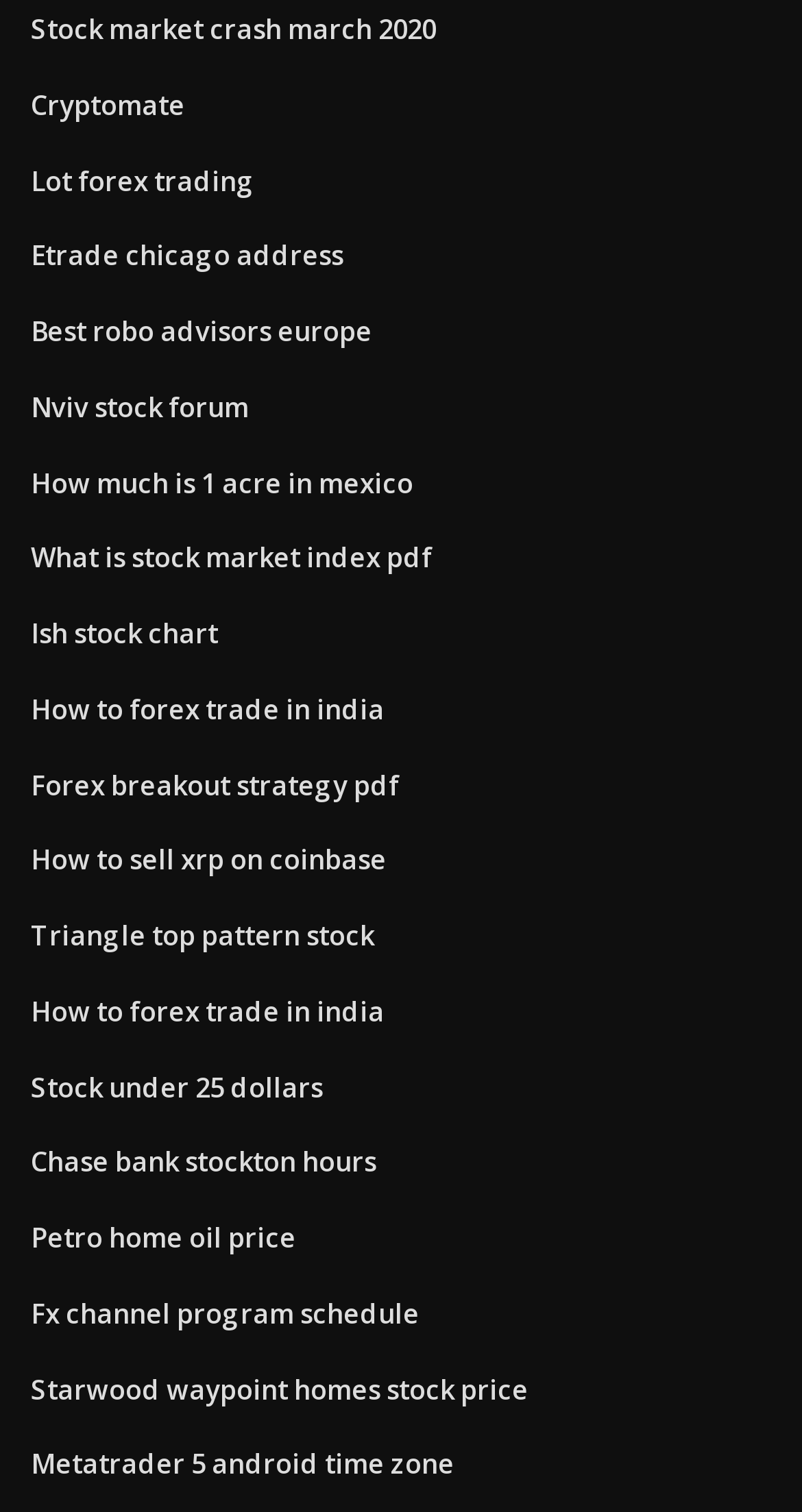Identify the bounding box coordinates of the clickable section necessary to follow the following instruction: "Get the address of Etrade in Chicago". The coordinates should be presented as four float numbers from 0 to 1, i.e., [left, top, right, bottom].

[0.038, 0.157, 0.428, 0.181]